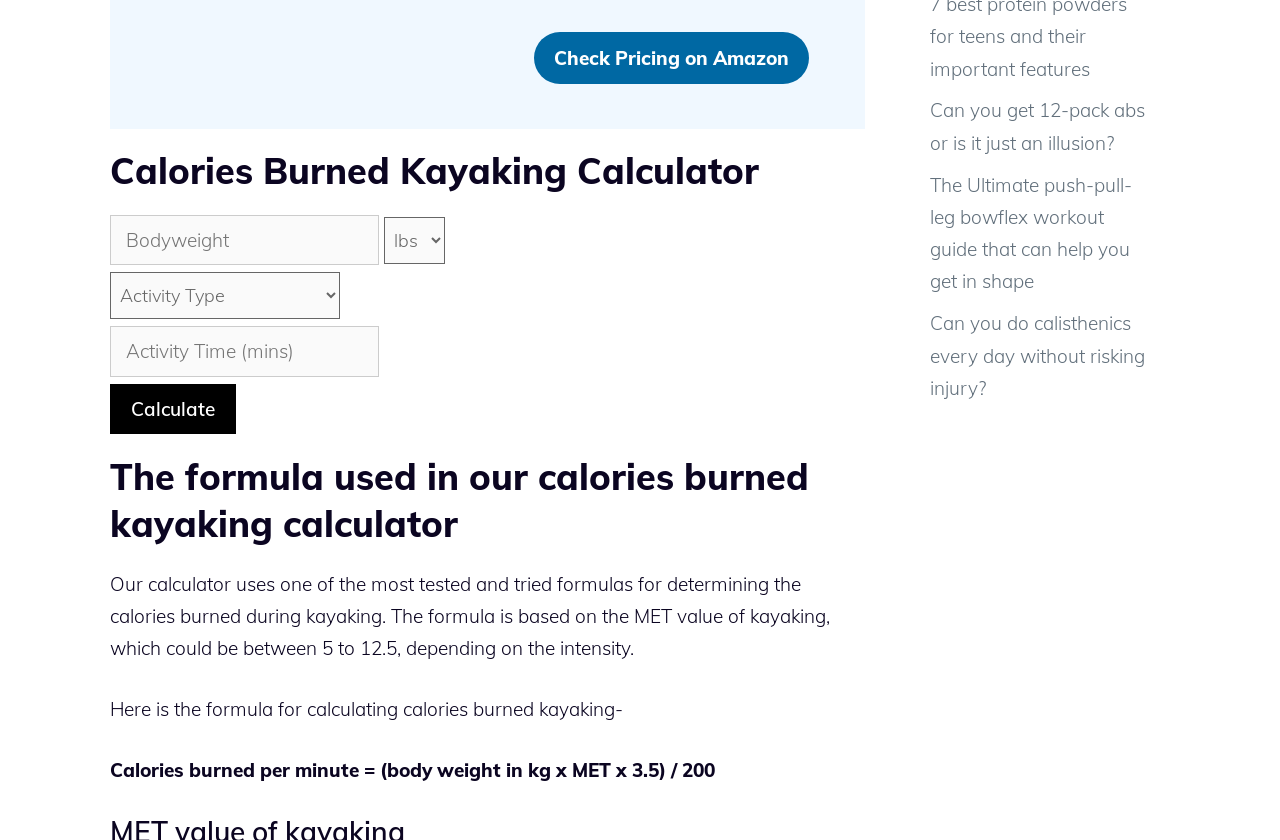Identify the bounding box coordinates of the HTML element based on this description: "Calculate".

[0.086, 0.457, 0.184, 0.517]